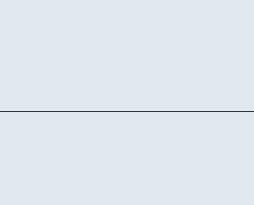Outline with detail what the image portrays.

The image features a visual representation of a user interface related to the Lync registration process. It likely shows a notification or a prompt confirming a successful registration to the Lync service on a device. The accompanying instructions emphasize the steps preceding this confirmation, highlighting the importance of configuring network settings and accessing specific menus on the phone. The successful registration will be indicated by a window appearing in the browser, alongside feedback on the phone's display regarding the user's presence status and the synchronization of functionalities. This image serves as a visual aid in guiding users through the registration process, ensuring clarity and ease in following the setup instructions.